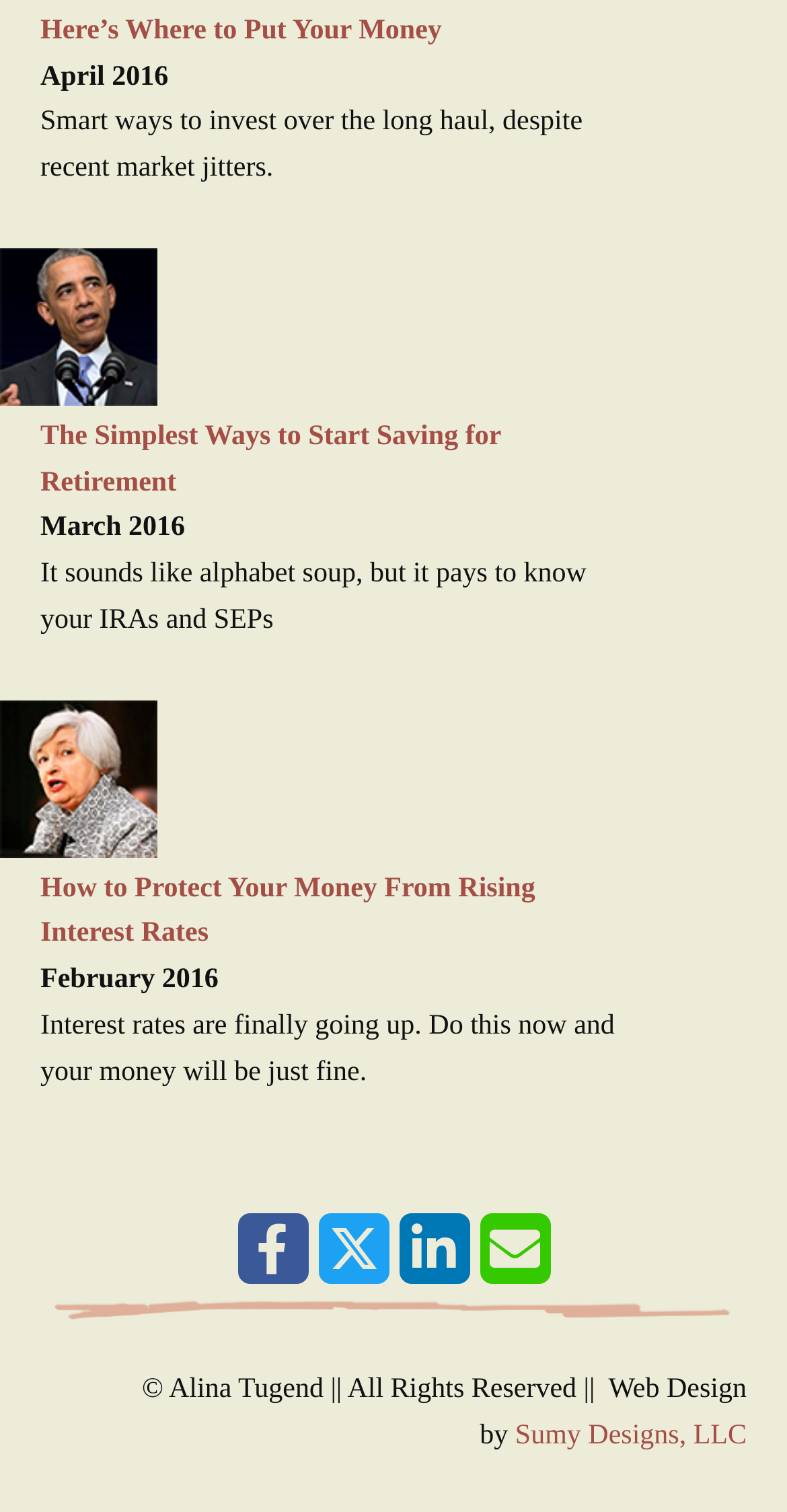From the screenshot, find the bounding box of the UI element matching this description: "Sumy Designs, LLC". Supply the bounding box coordinates in the form [left, top, right, bottom], each a float between 0 and 1.

[0.655, 0.94, 0.949, 0.96]